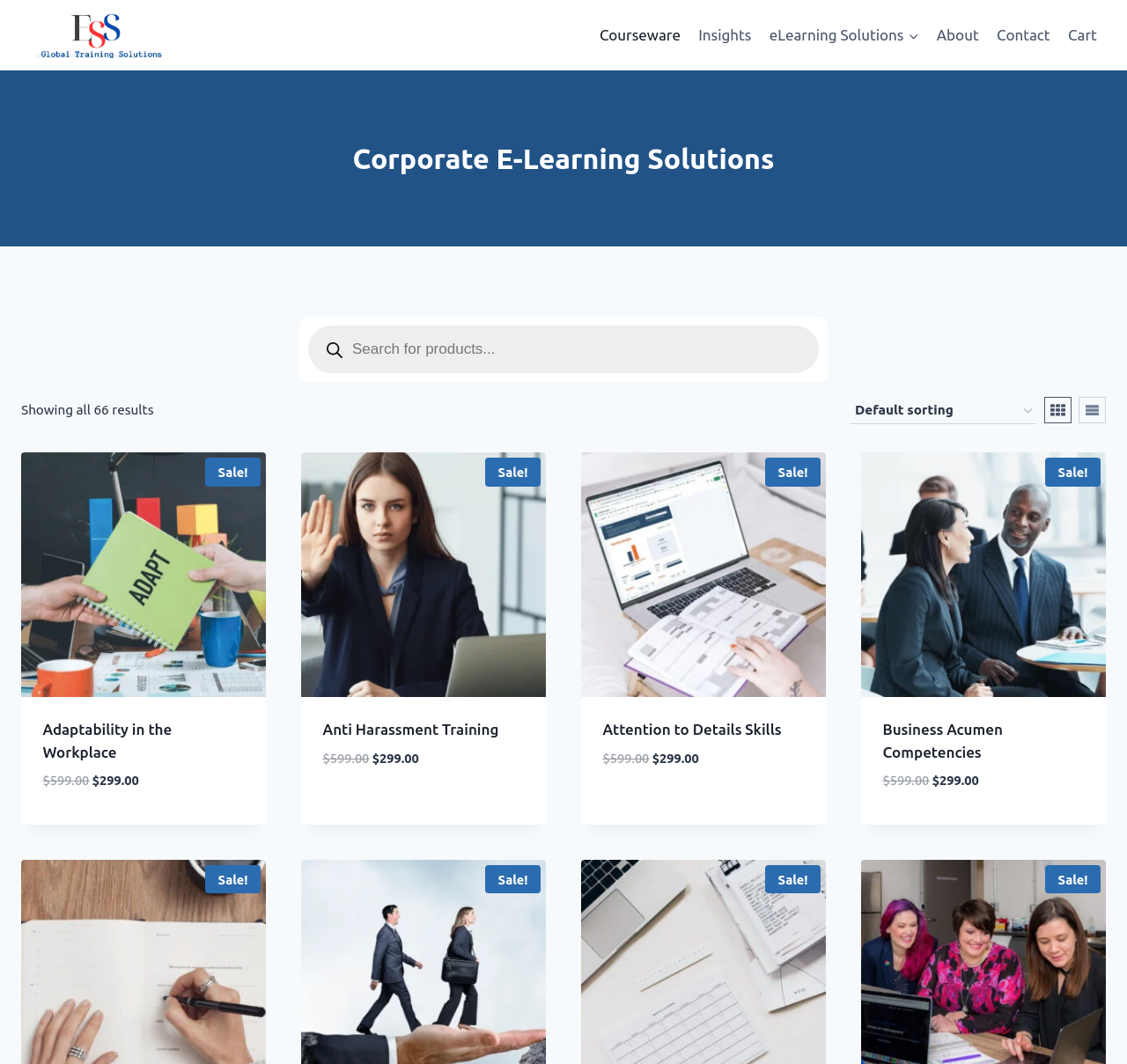Describe every aspect of the webpage in a detailed manner.

The webpage is about Corporate E-Learning Solutions provided by ESS Global Training Solutions. At the top left, there is a logo and a link to the company's website. Below it, there is a primary navigation menu with links to Courseware, Insights, eLearning Solutions, About, Contact, and Cart.

On the left side, there is a search bar with a search button and a placeholder text "Products search". Below the search bar, there is a heading that reads "Corporate E-Learning Solutions". 

The main content of the webpage is a list of 66 results, with each result being a course or product. The list is displayed in a grid format, with each item having an image, a title, original and current prices, and an "Add to cart" button. The courses or products are listed in a sale, with their original prices crossed out and their current prices displayed. The titles of the courses or products include "Adaptability in the Workplace", "Anti Harassment Training", "Attention to Details Skills", and "Business Acumen Competencies".

At the top right, there are buttons to switch between grid and list views. There is also a dropdown menu to sort the results by shop order.